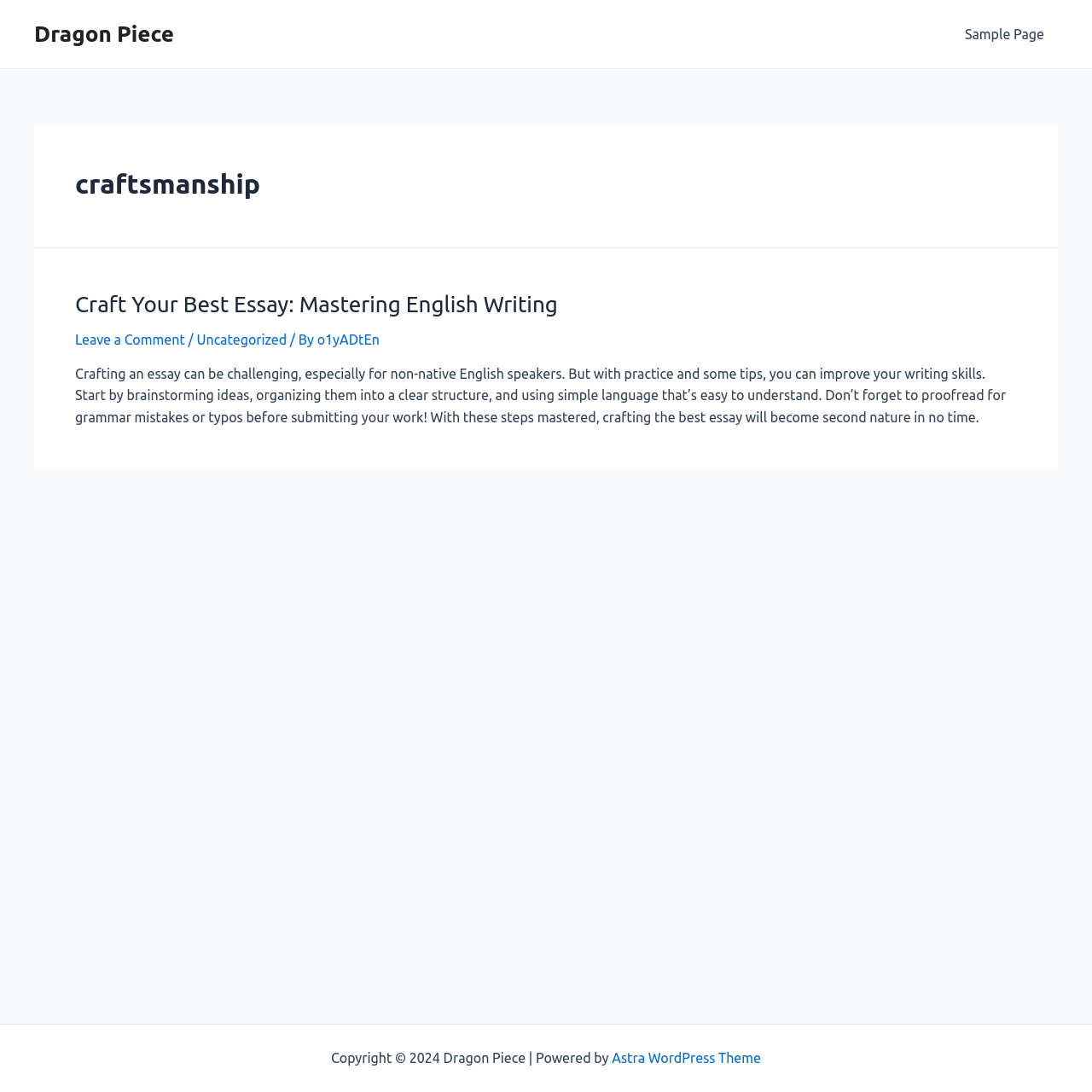What is the purpose of proofreading?
Based on the visual information, provide a detailed and comprehensive answer.

According to the article, proofreading is necessary to check for grammar mistakes or typos before submitting one's work, implying that the purpose of proofreading is to ensure error-free writing.